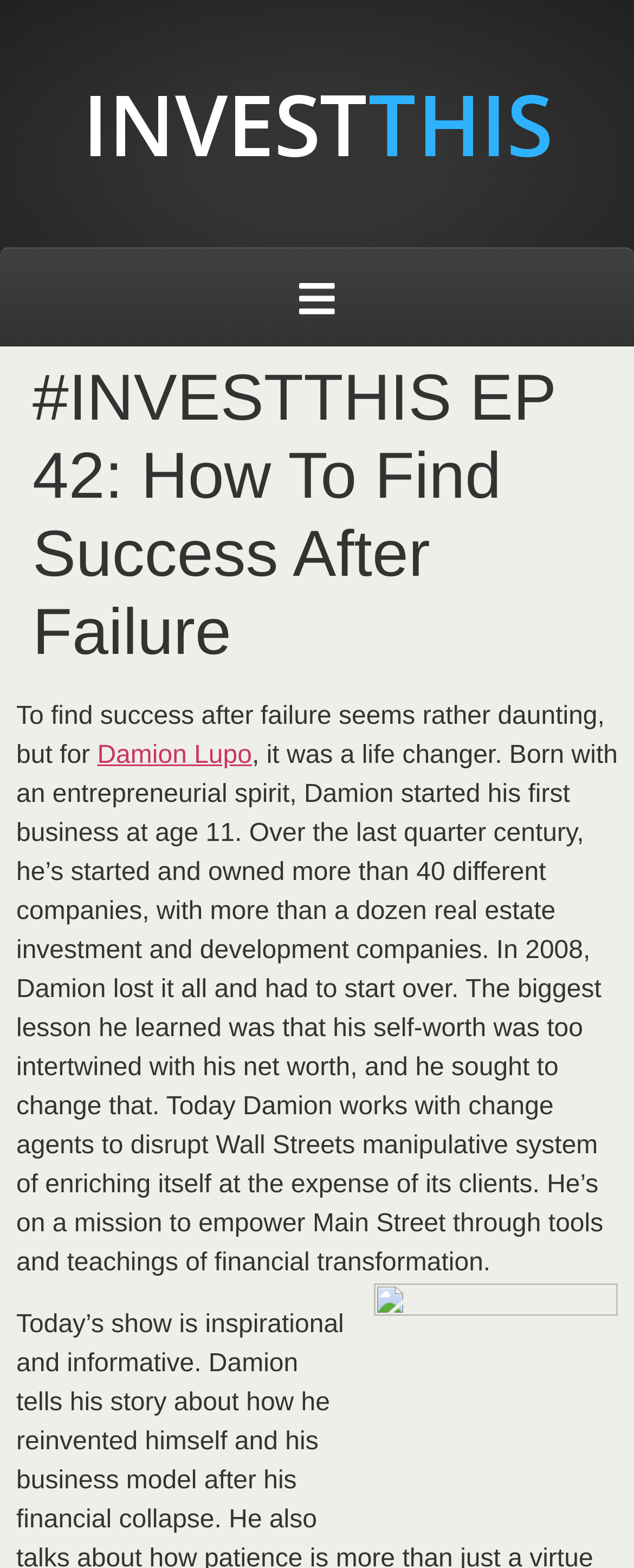Create a detailed description of the webpage's content and layout.

The webpage is focused on the latest episode of the #INVESTTHIS podcast, specifically episode 42, titled "How To Find Success After Failure". At the top of the page, there is a prominent heading displaying the title "#INVESTTHIS" in a large font. Below this heading, there is a button located roughly in the middle of the page.

Underneath the button, there is a header section that spans almost the entire width of the page. Within this section, there is a subheading that reads "#INVESTTHIS EP 42: How To Find Success After Failure". Below this subheading, there is a block of text that summarizes the episode's content. The text describes Damion Lupo's story of rebuilding his life and business after financial failure. The text also includes a link to Damion Lupo's name, which is embedded within the paragraph.

The text block is quite lengthy and occupies a significant portion of the page, stretching from the middle to the bottom. The overall layout is organized, with clear headings and concise text that provides a clear summary of the podcast episode's content.